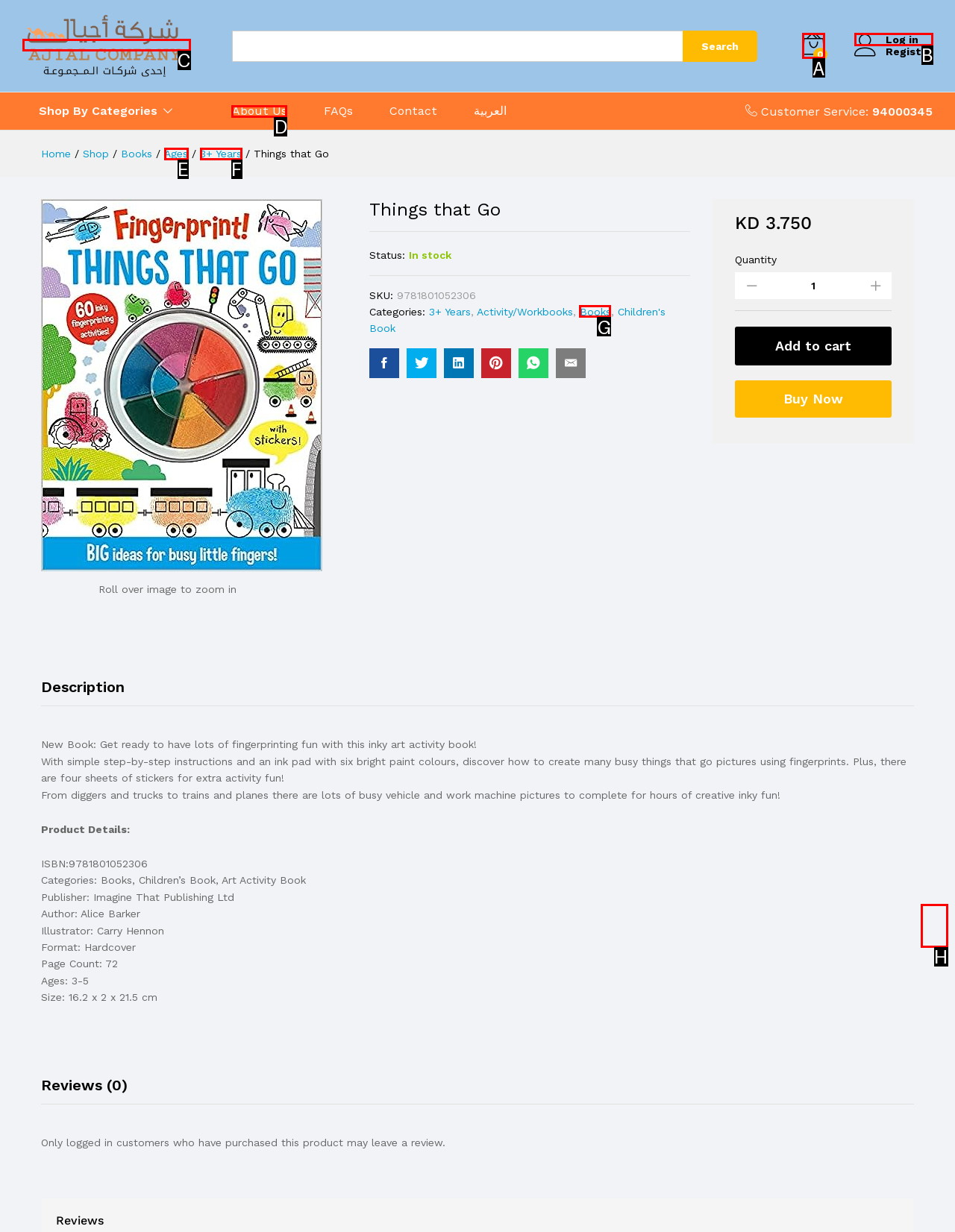Identify the HTML element that corresponds to the following description: alt="Ajial Company". Provide the letter of the correct option from the presented choices.

C